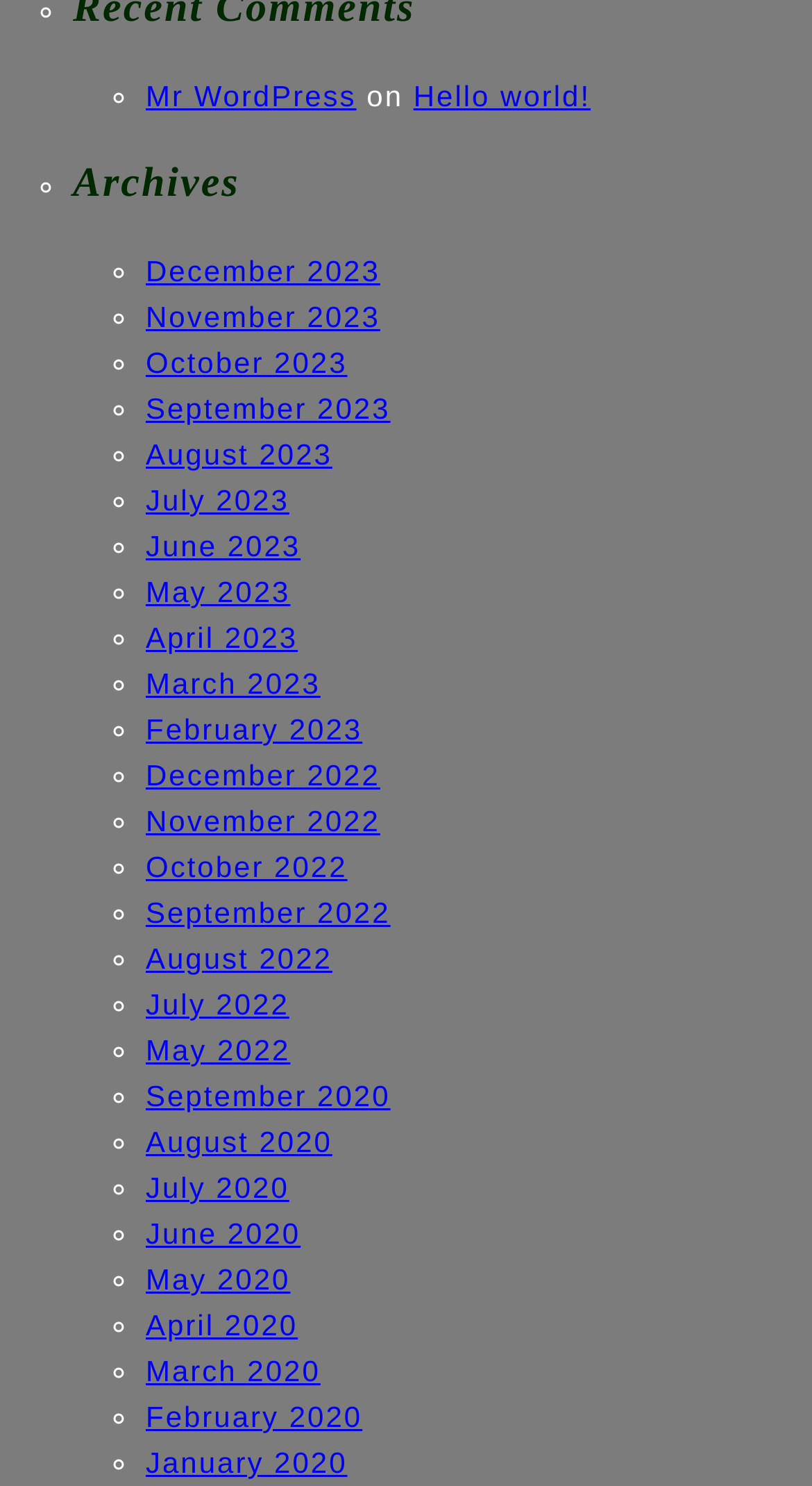From the webpage screenshot, predict the bounding box coordinates (top-left x, top-left y, bottom-right x, bottom-right y) for the UI element described here: April 2023

[0.179, 0.418, 0.367, 0.44]